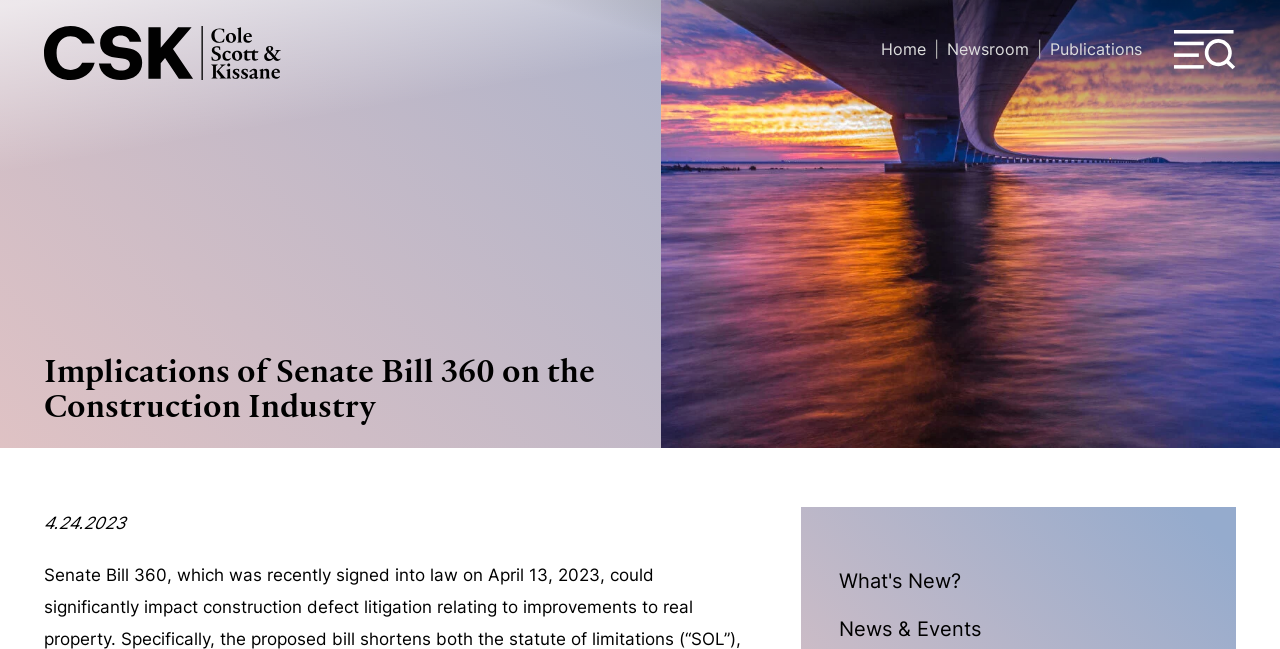Please specify the bounding box coordinates for the clickable region that will help you carry out the instruction: "view news and events".

[0.656, 0.949, 0.767, 0.988]